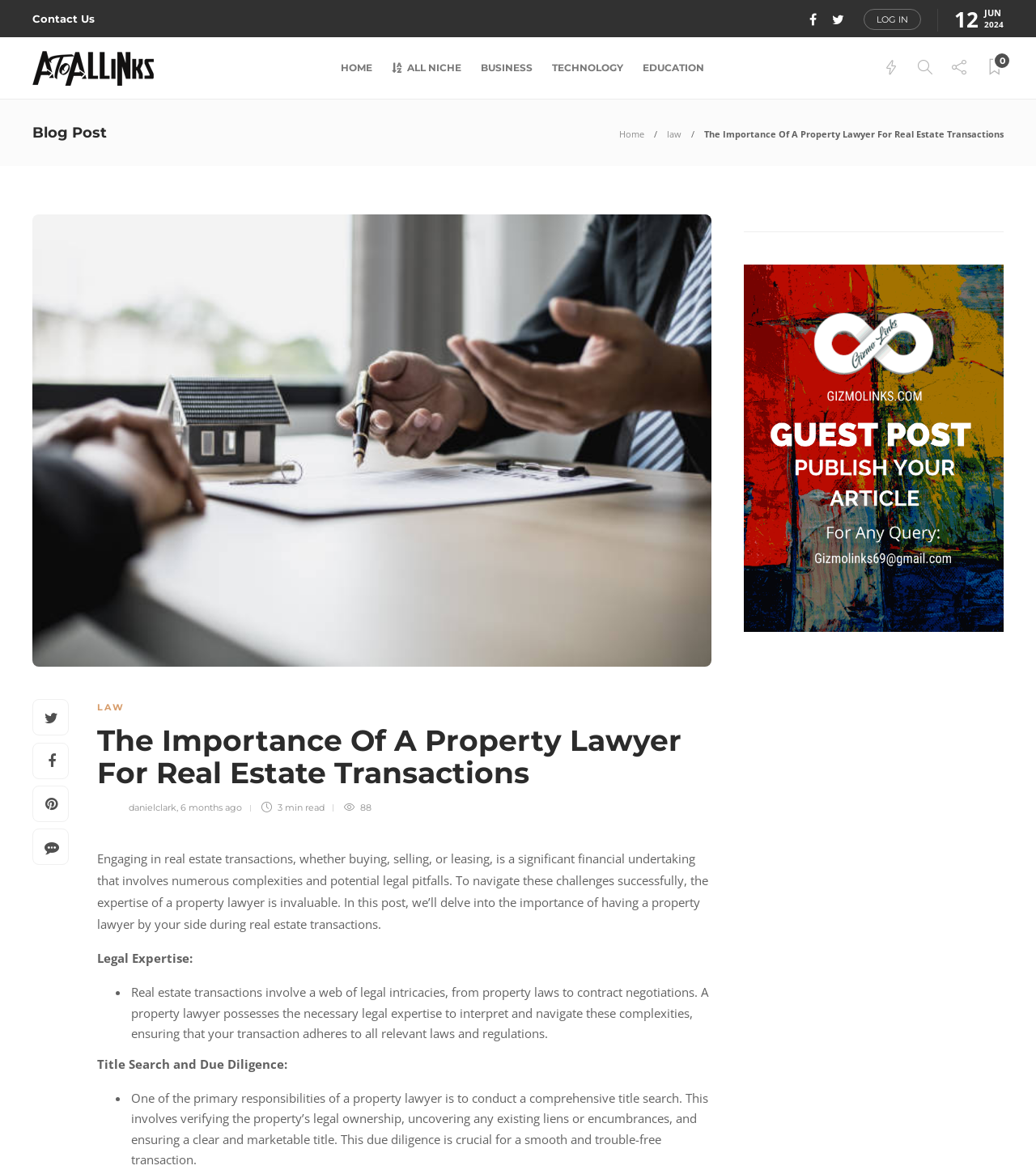Identify the bounding box coordinates of the section that should be clicked to achieve the task described: "Contact the Webmaster".

None